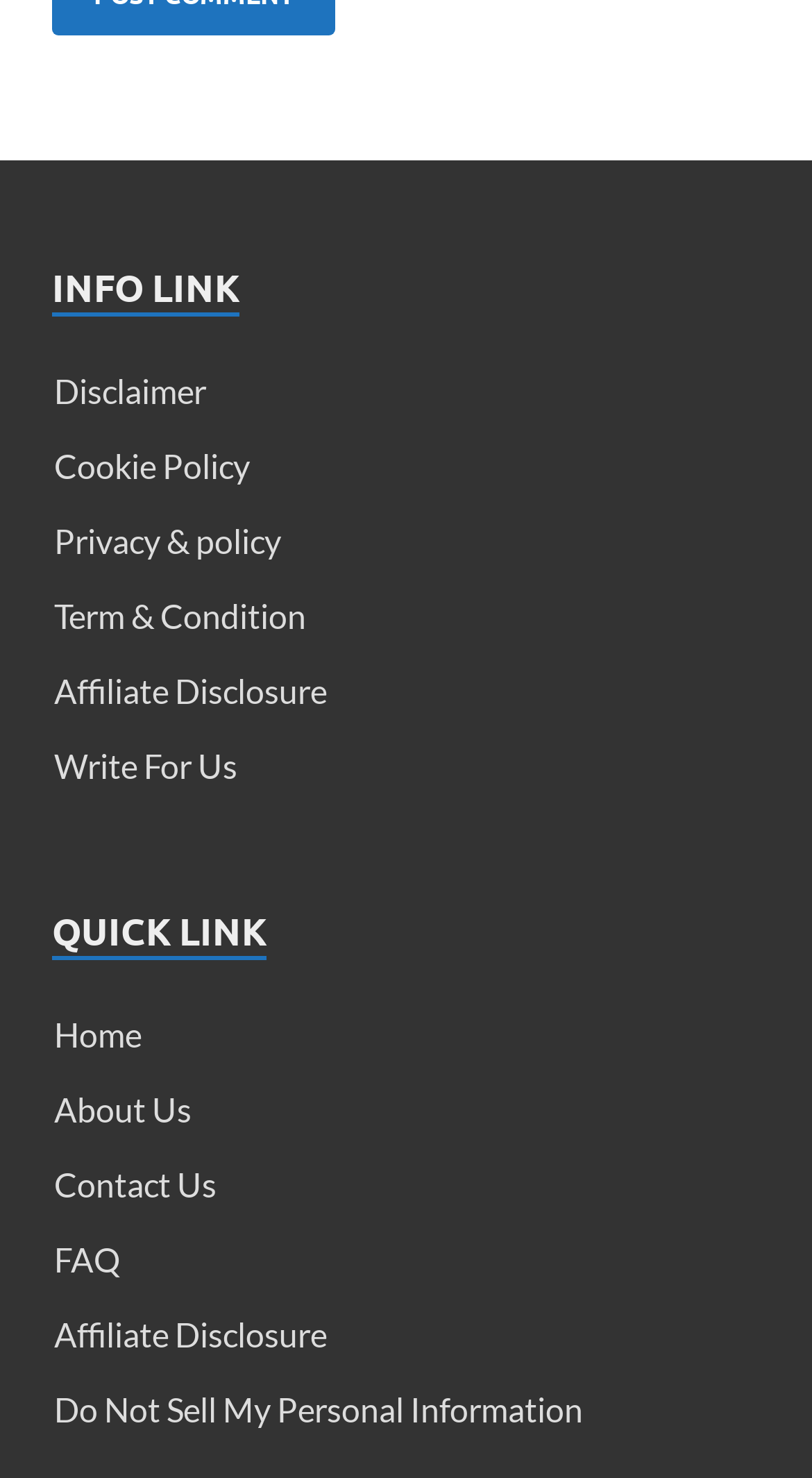Please specify the bounding box coordinates for the clickable region that will help you carry out the instruction: "View disclaimer".

[0.067, 0.251, 0.254, 0.278]